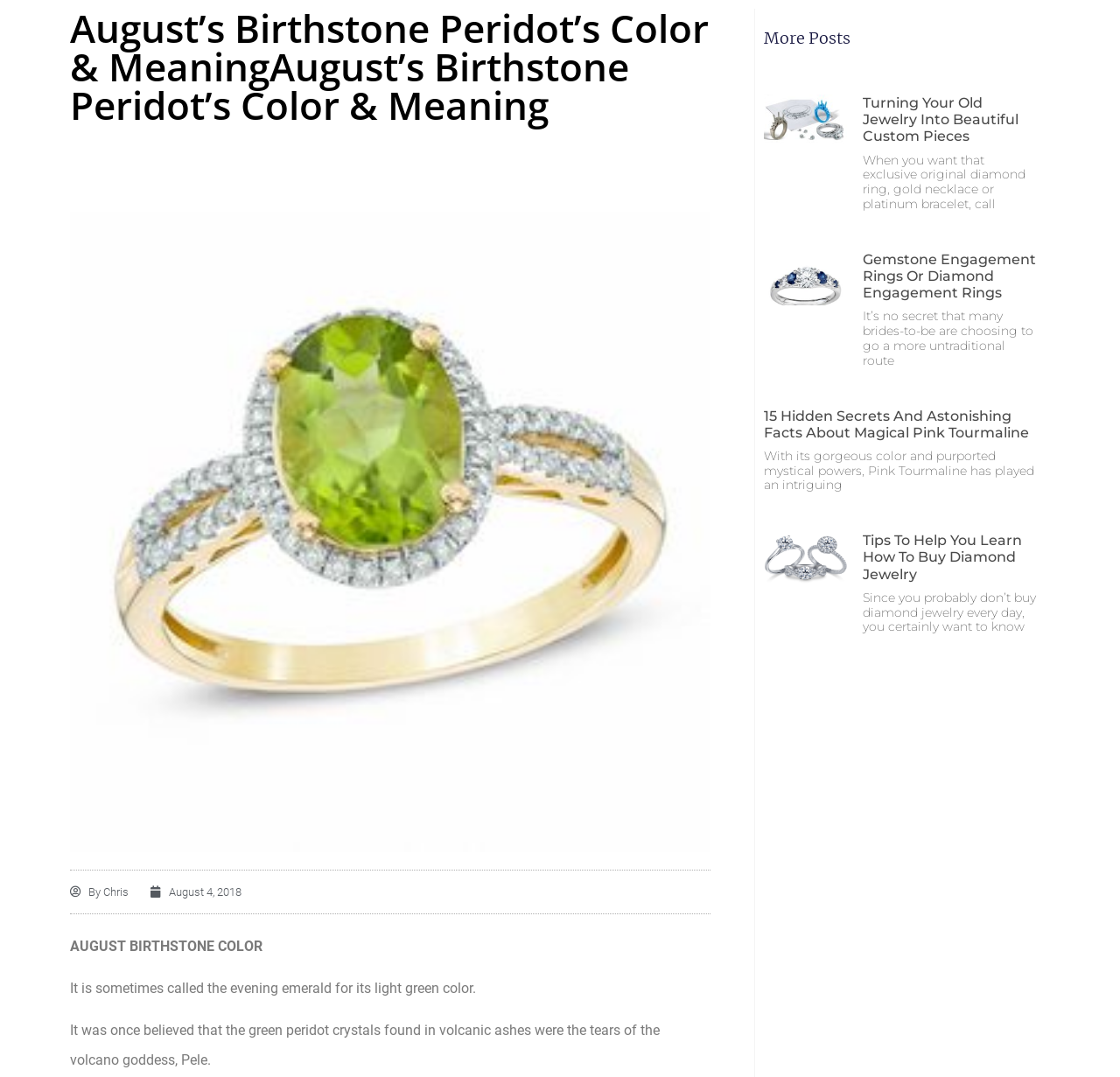Find the bounding box coordinates for the area that must be clicked to perform this action: "Click on the '15 Hidden Secrets And Astonishing Facts About Magical Pink Tourmaline' link".

[0.682, 0.378, 0.919, 0.409]